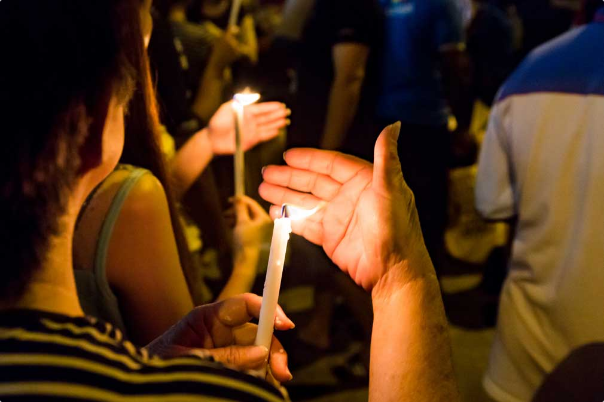Provide a comprehensive description of the image.

The image captures a poignant moment during a candlelight vigil, where a woman's hands gently shield a flickering candle. The soft glow illuminates her face and the surrounding environment, conveying a sense of reflection and solidarity. In the background, other individuals can be seen, each holding their own candles, as they gather for a collective expression of grief and hope. The atmosphere is intimate yet solemn, highlighting the community’s response to gun violence and their commitment to advocating for change and support for those affected. This visual embodies the heartfelt message discussed in the accompanying article about how Catholics can respond to the pressing issue of gun violence in society.